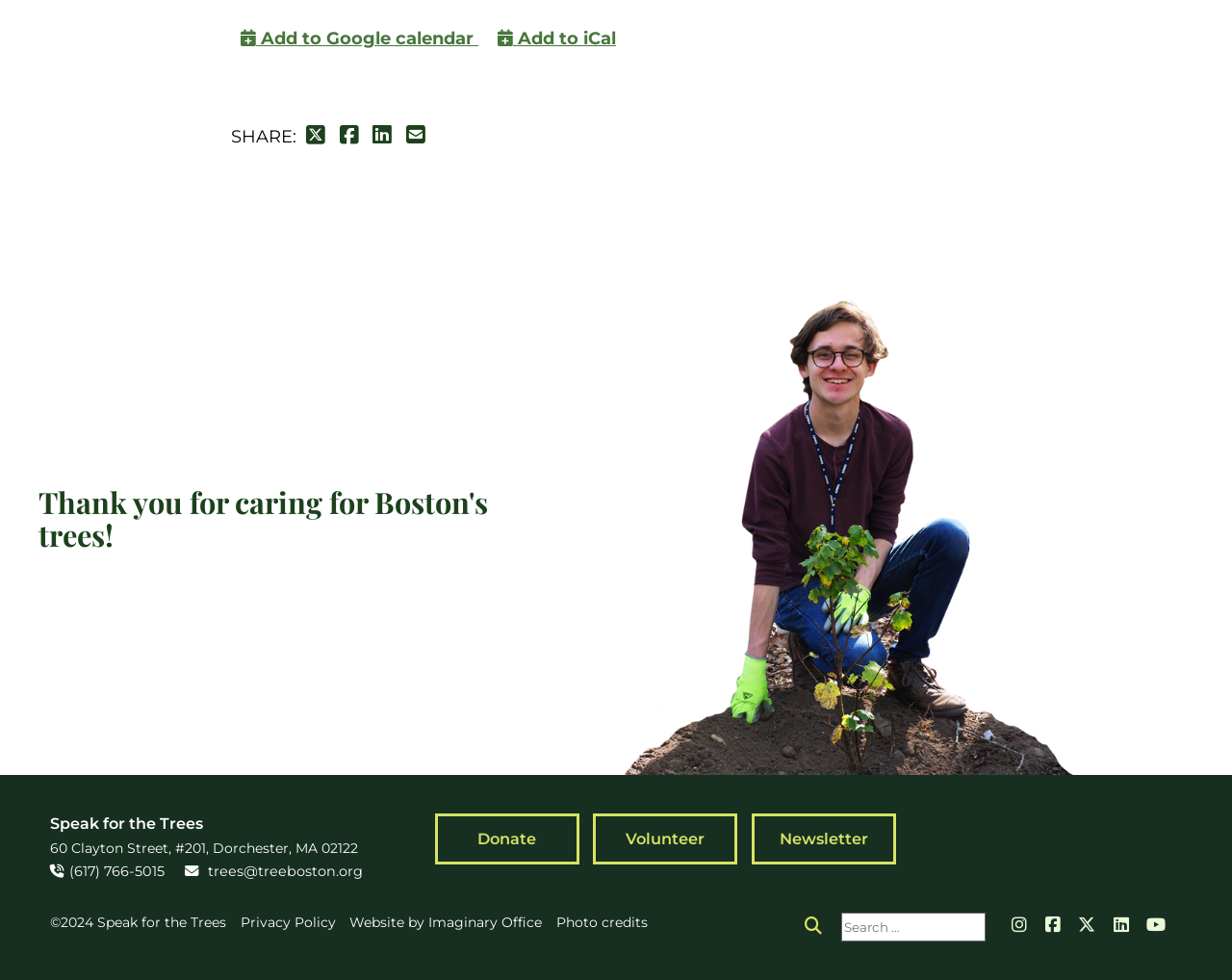Find the bounding box of the element with the following description: "(617) 766-5015". The coordinates must be four float numbers between 0 and 1, formatted as [left, top, right, bottom].

[0.056, 0.88, 0.134, 0.898]